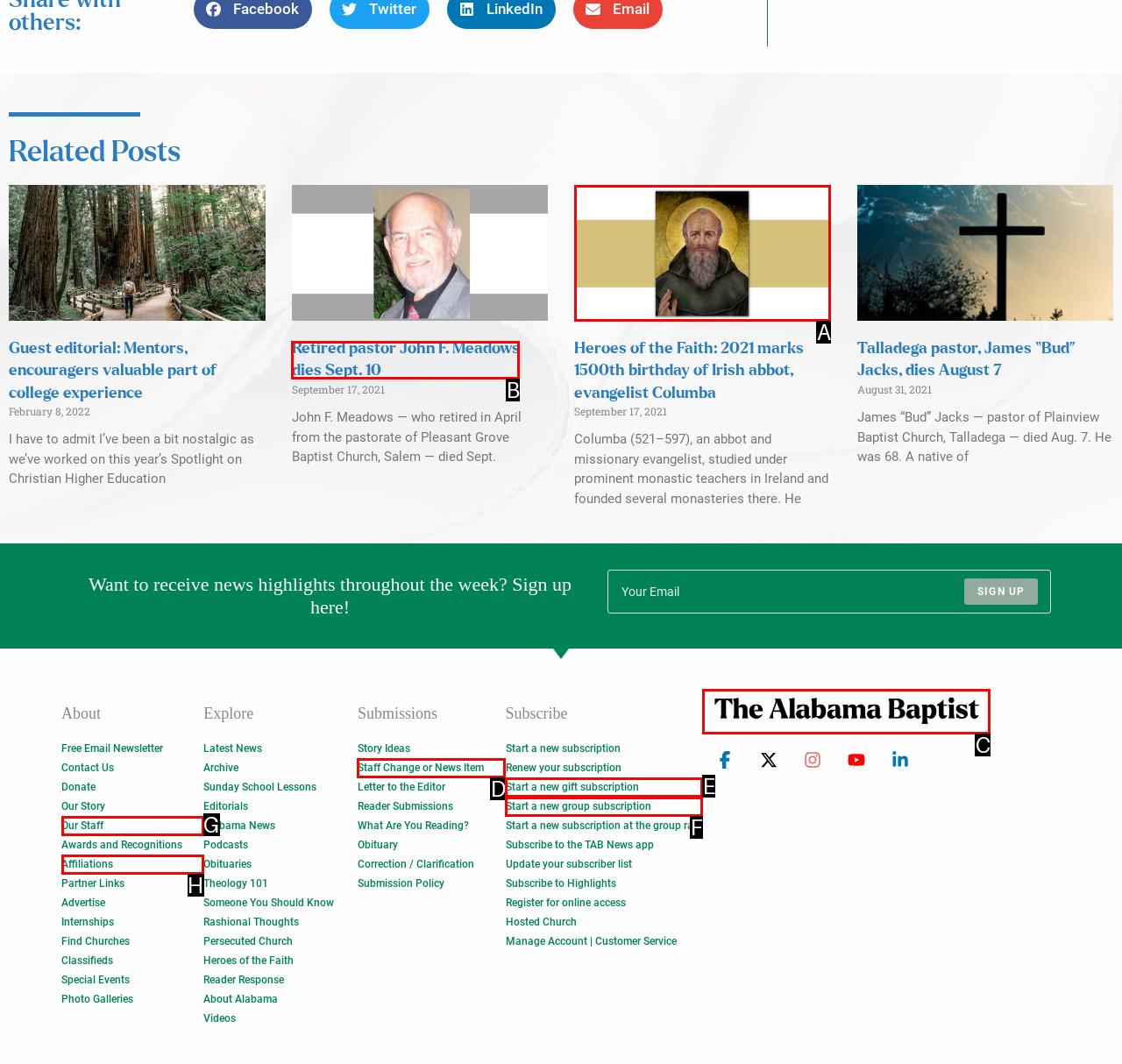Pinpoint the HTML element that fits the description: Start a new group subscription
Answer by providing the letter of the correct option.

F